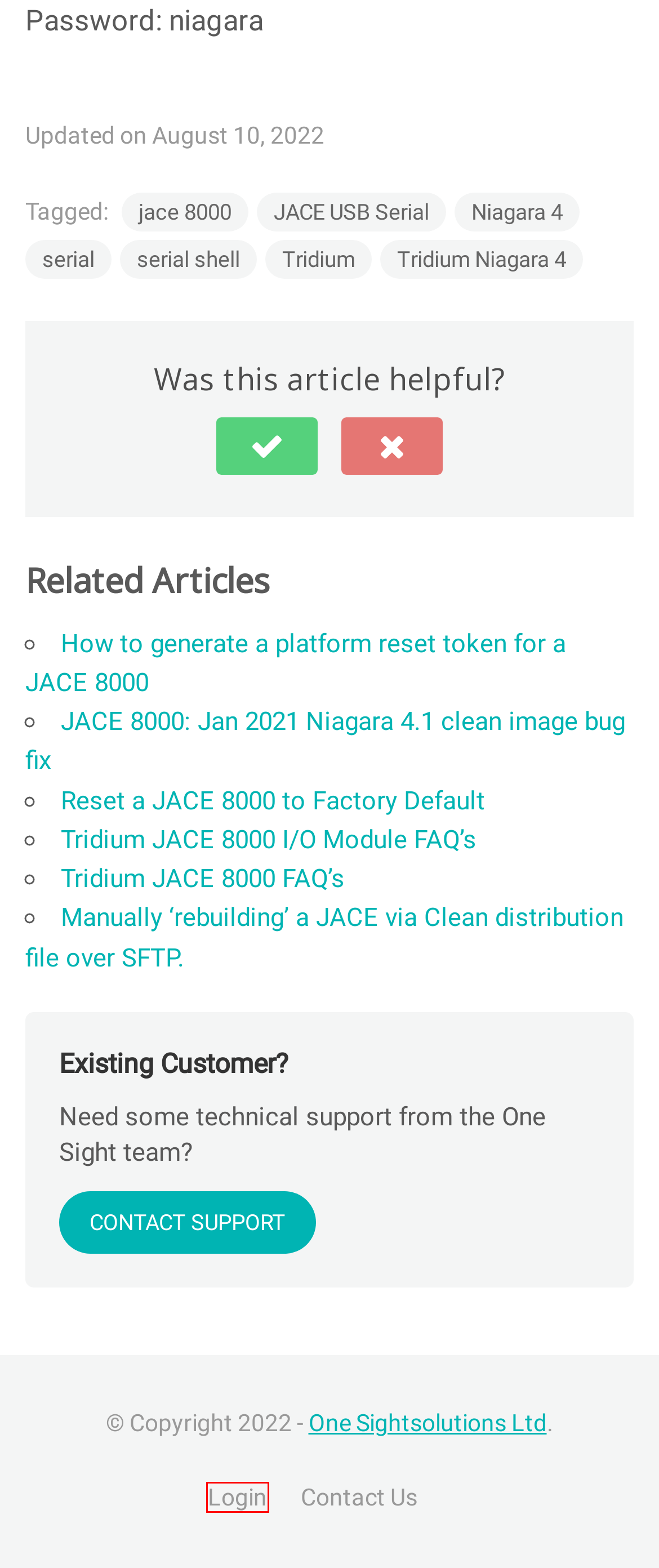Consider the screenshot of a webpage with a red bounding box and select the webpage description that best describes the new page that appears after clicking the element inside the red box. Here are the candidates:
A. Reset a JACE 8000 to Factory Default - One Sightsolutions HELP!#?
B. jace 8000 Archives - One Sightsolutions HELP!#?
C. Smart Building Solutions & Distributor UK - One Sightsolutions Ltd
D. serial Archives - One Sightsolutions HELP!#?
E. Make an enquiry - One Sightsolutions Ltd
F. JACE 8000: Jan 2021 Niagara 4.1 clean image bug fix - One Sightsolutions HELP!#?
G. Log In ‹ One Sightsolutions HELP!#? — WordPress
H. Tridium Niagara 4 Archives - One Sightsolutions HELP!#?

G